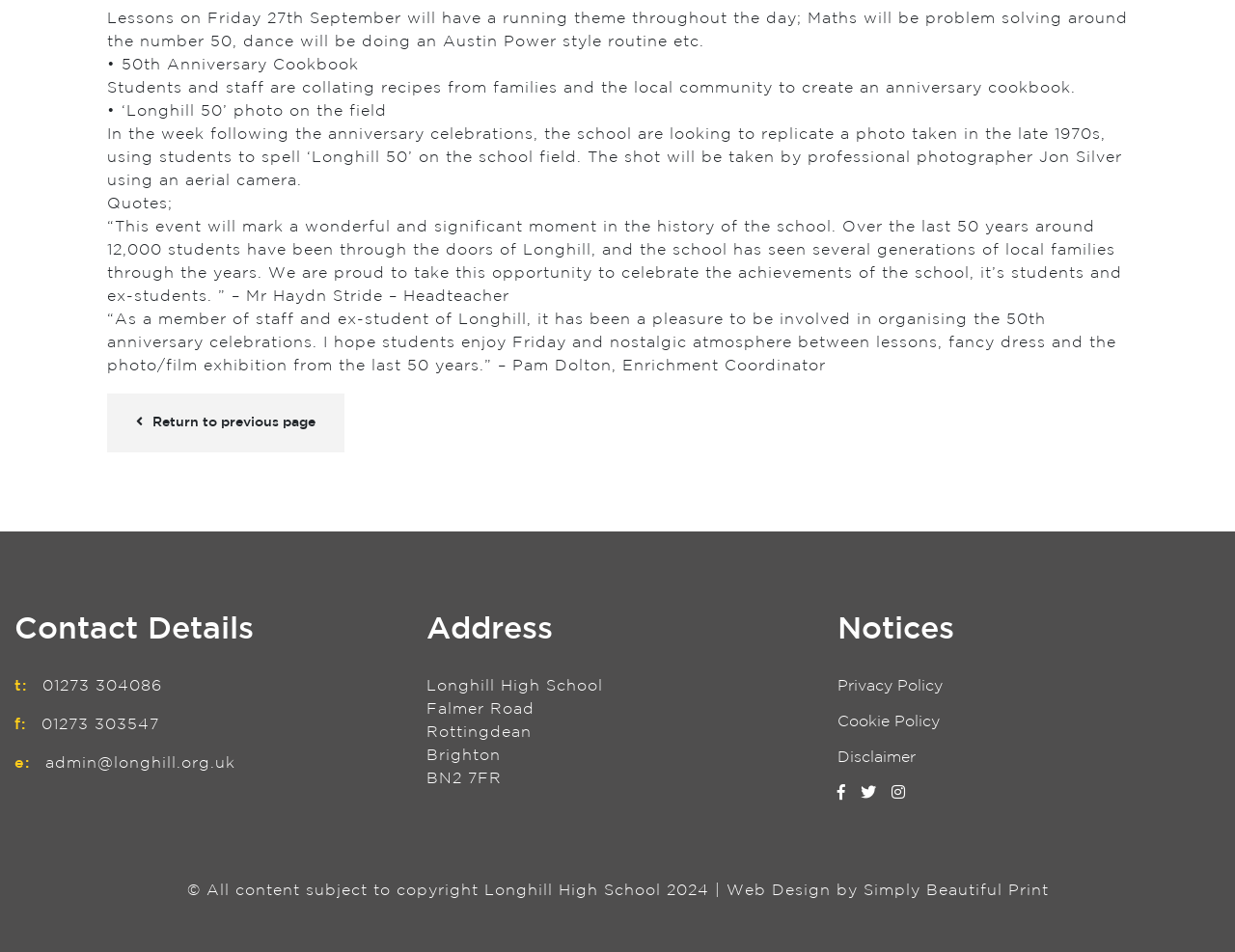Answer in one word or a short phrase: 
What is the phone number of Longhill High School?

01273 304086